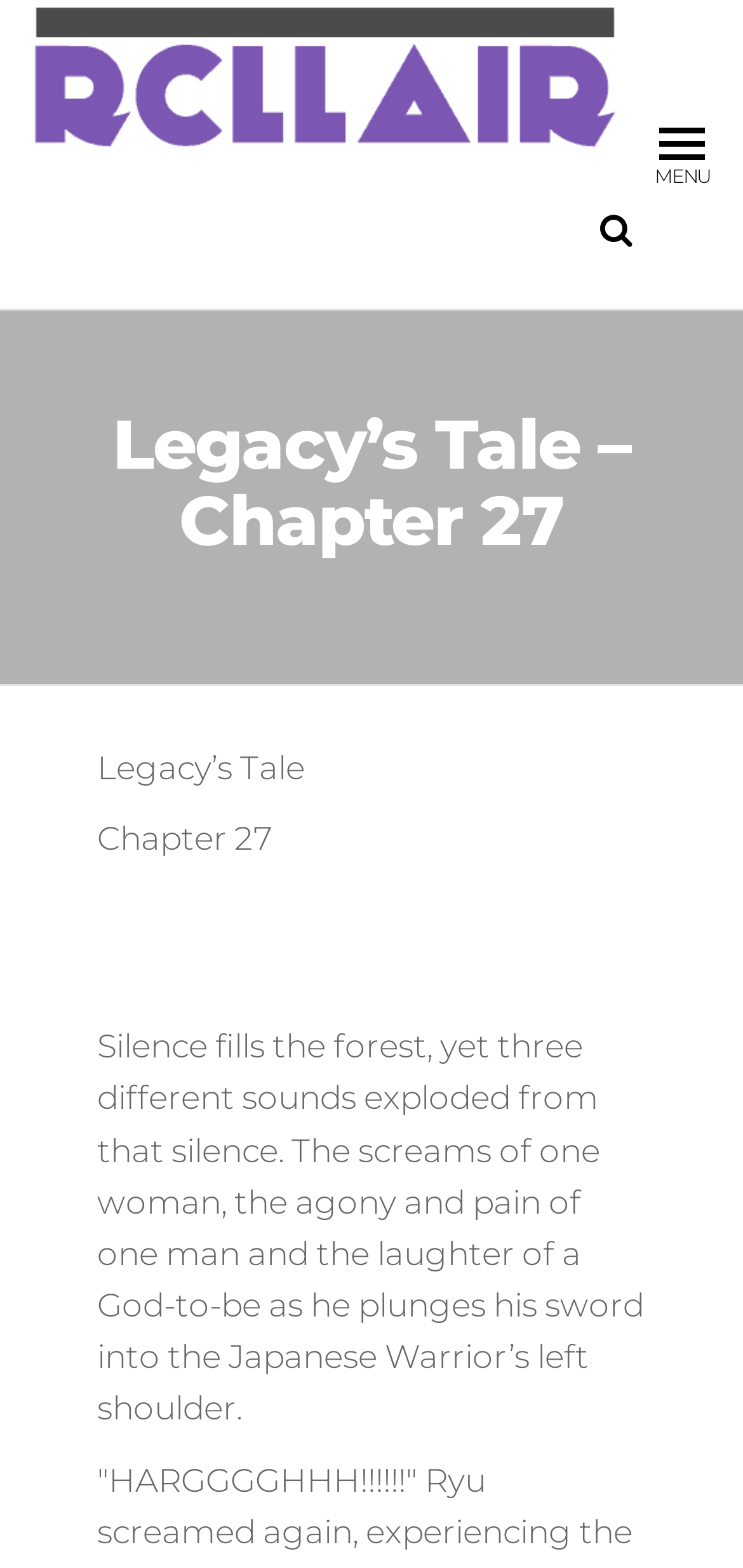Kindly respond to the following question with a single word or a brief phrase: 
What is the text on the top-left image?

The Ultimate Fan Site of Street Fighter Manga Comic Book & Game